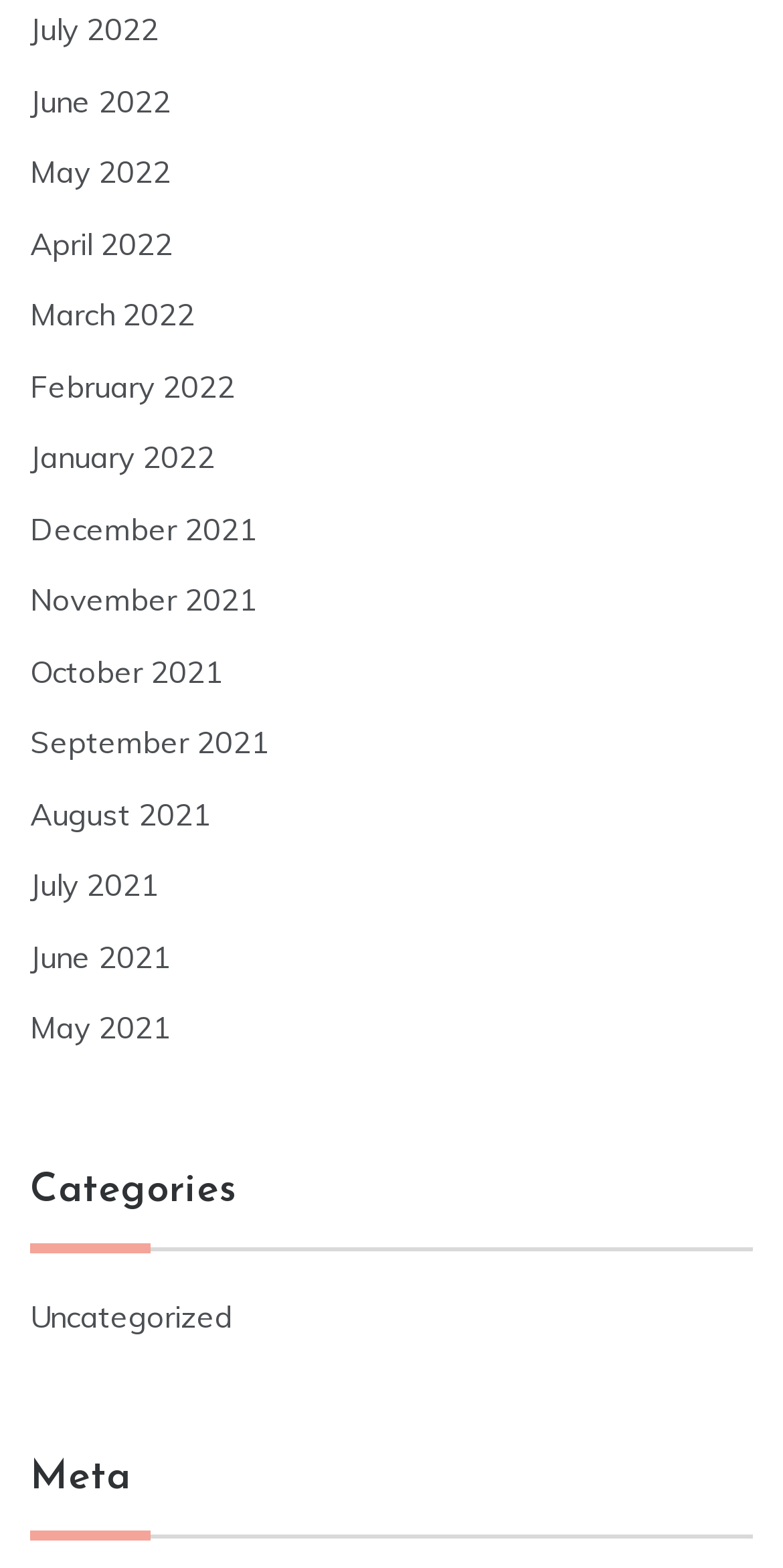Please specify the bounding box coordinates of the clickable region to carry out the following instruction: "View imprint". The coordinates should be four float numbers between 0 and 1, in the format [left, top, right, bottom].

None